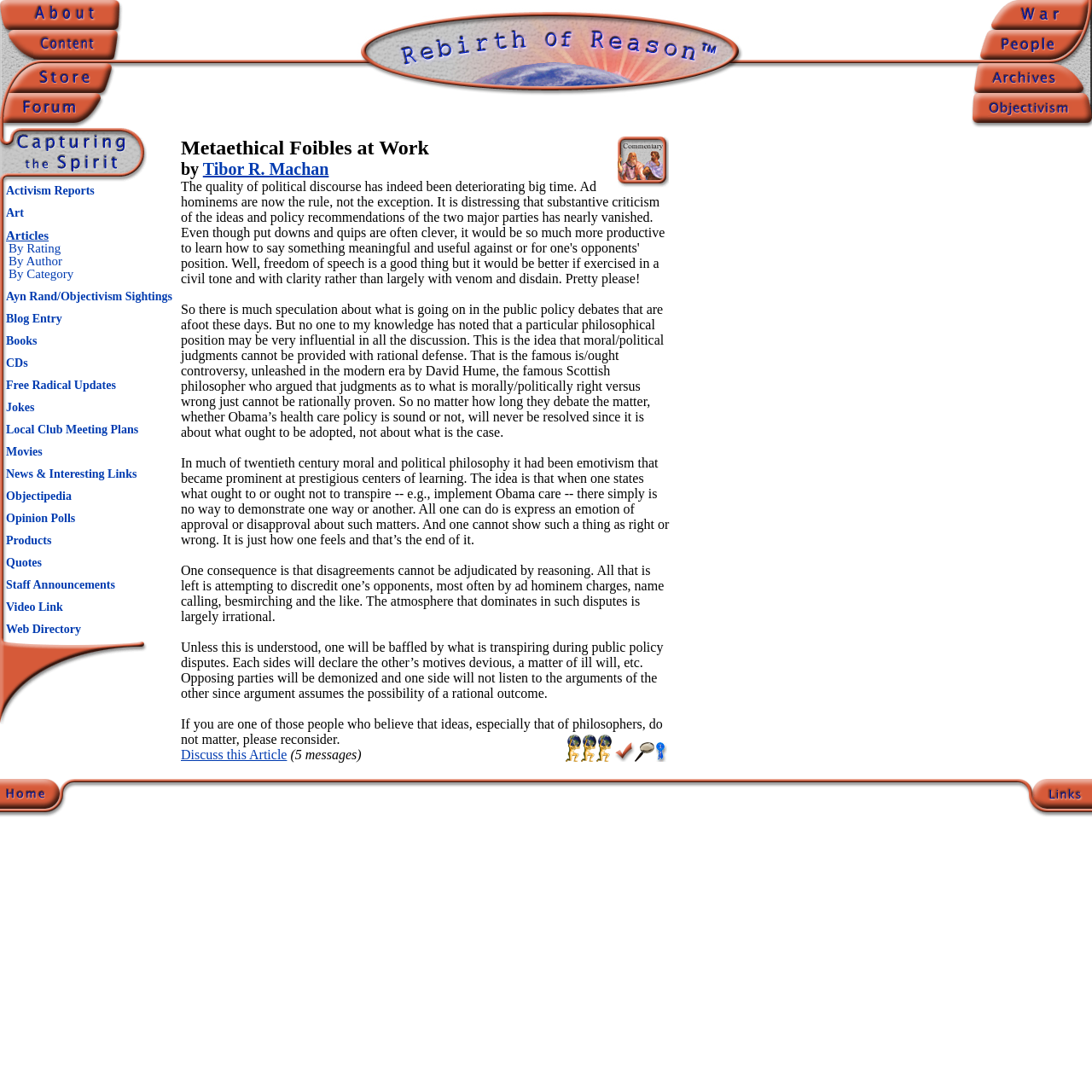Can you specify the bounding box coordinates of the area that needs to be clicked to fulfill the following instruction: "Go to Store"?

[0.0, 0.058, 0.112, 0.085]